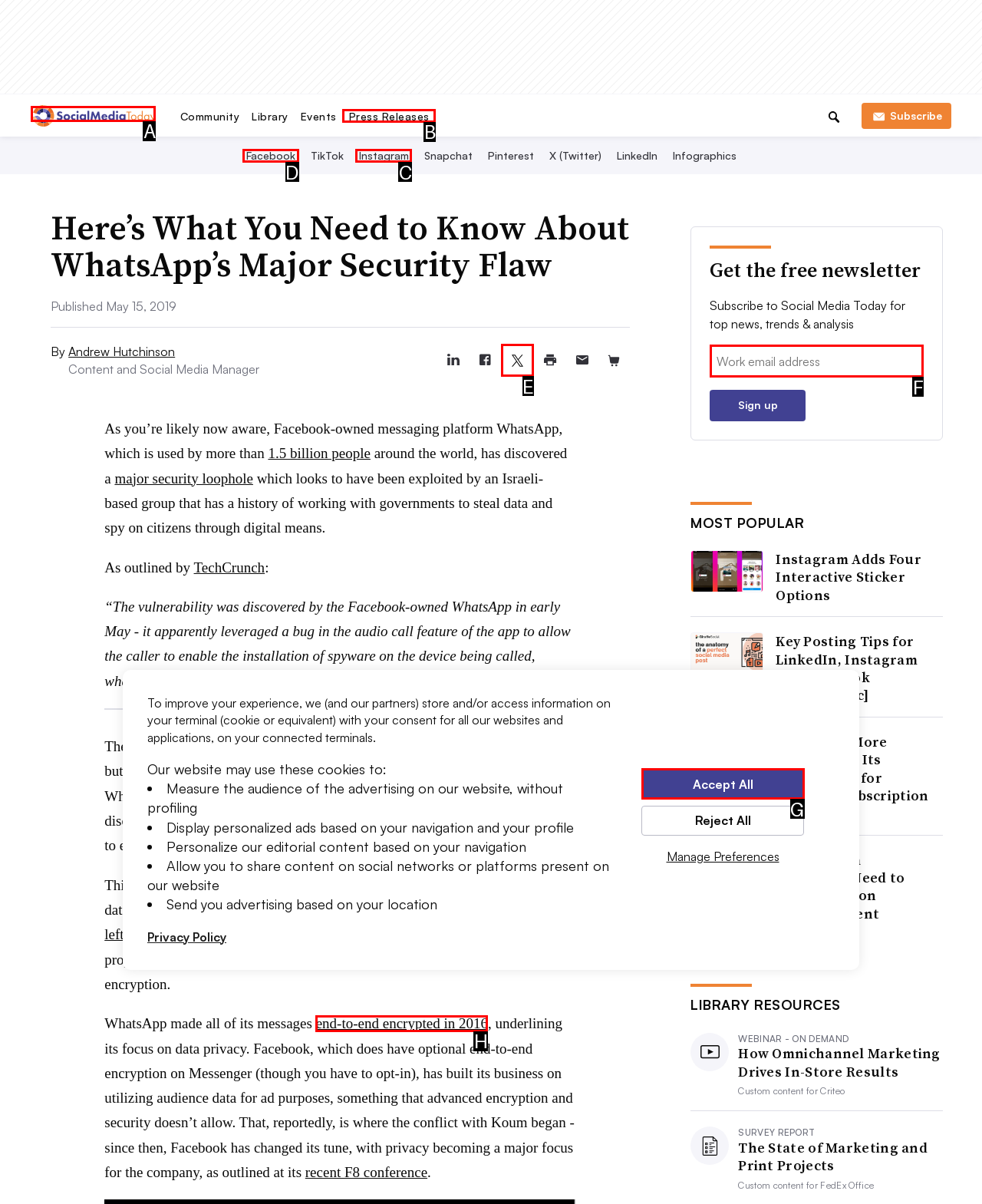Identify the HTML element to select in order to accomplish the following task: Click on Facebook link
Reply with the letter of the chosen option from the given choices directly.

D